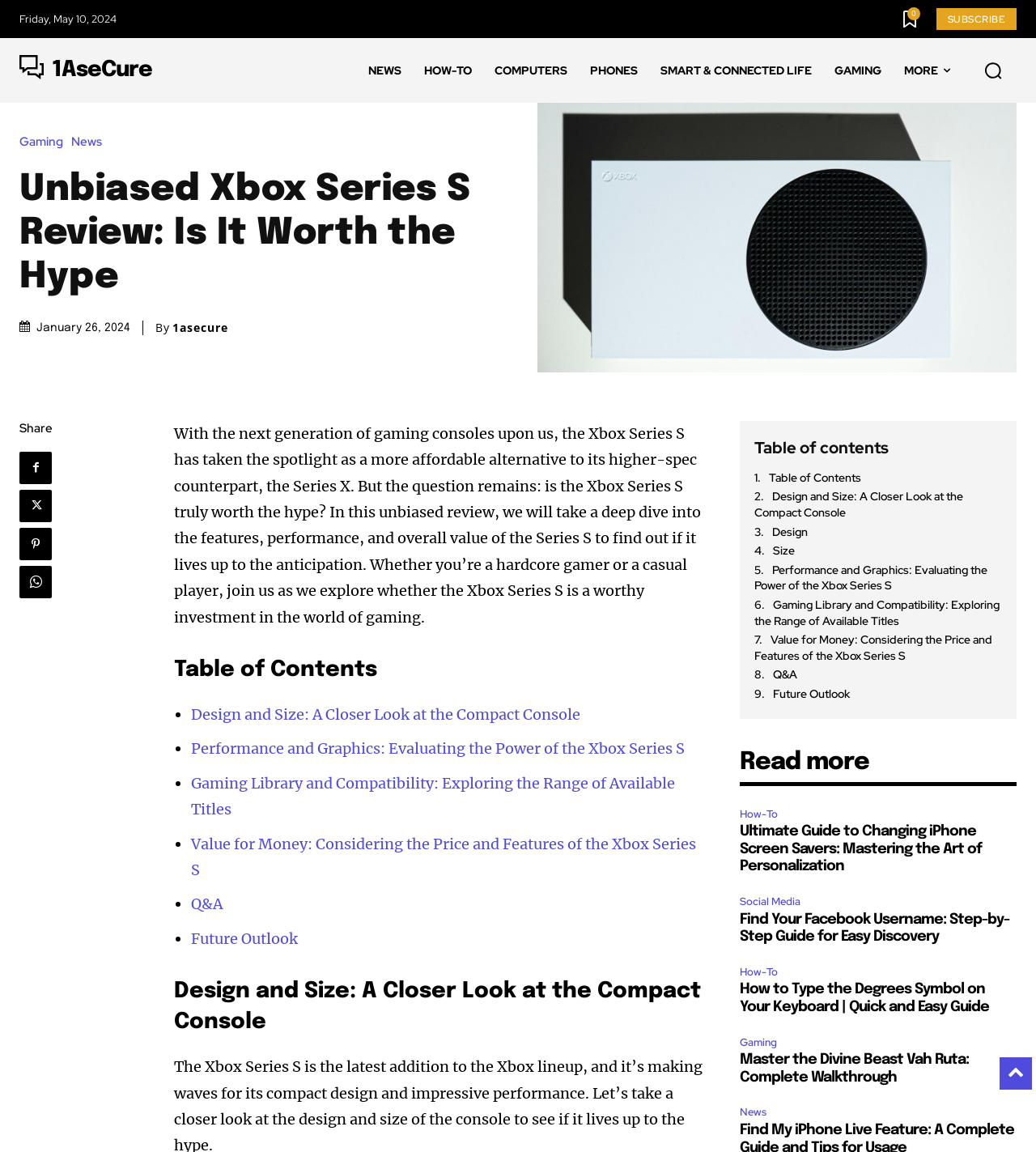Respond with a single word or phrase:
What is the date of the article?

January 26, 2024